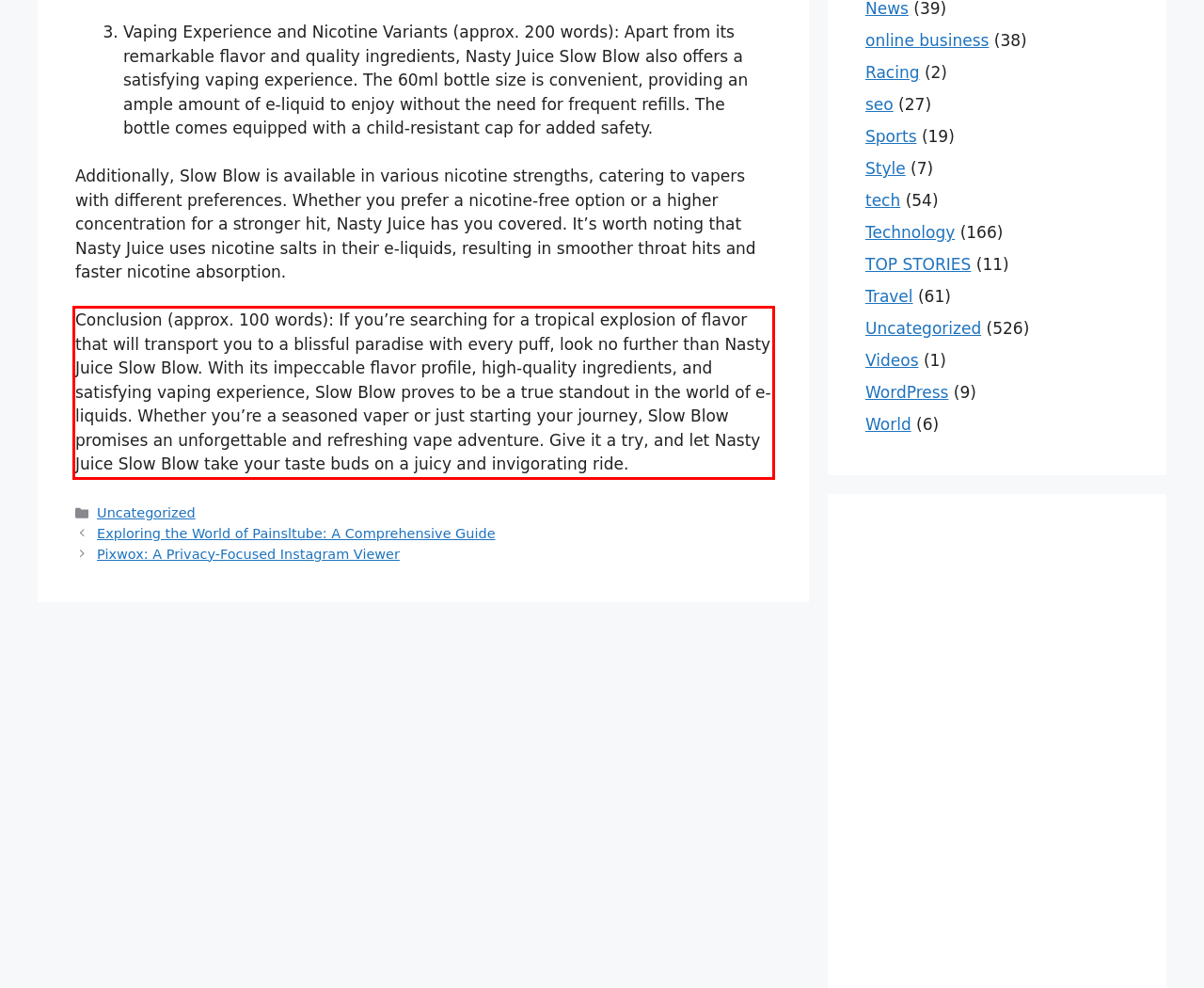Using the provided webpage screenshot, recognize the text content in the area marked by the red bounding box.

Conclusion (approx. 100 words): If you’re searching for a tropical explosion of flavor that will transport you to a blissful paradise with every puff, look no further than Nasty Juice Slow Blow. With its impeccable flavor profile, high-quality ingredients, and satisfying vaping experience, Slow Blow proves to be a true standout in the world of e-liquids. Whether you’re a seasoned vaper or just starting your journey, Slow Blow promises an unforgettable and refreshing vape adventure. Give it a try, and let Nasty Juice Slow Blow take your taste buds on a juicy and invigorating ride.